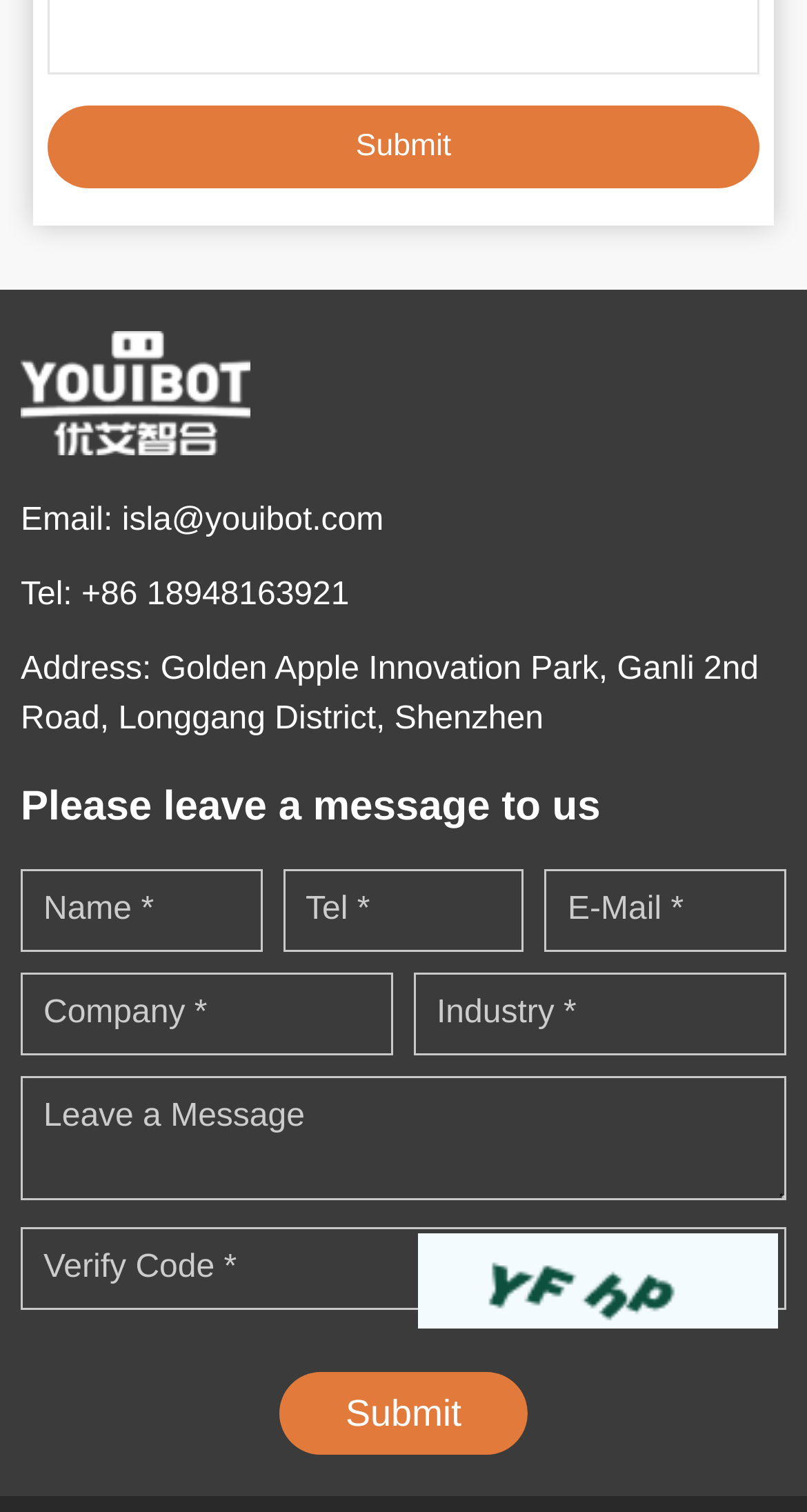Answer the question below in one word or phrase:
What is the company's address?

Golden Apple Innovation Park, Ganli 2nd Road, Longgang District, Shenzhen